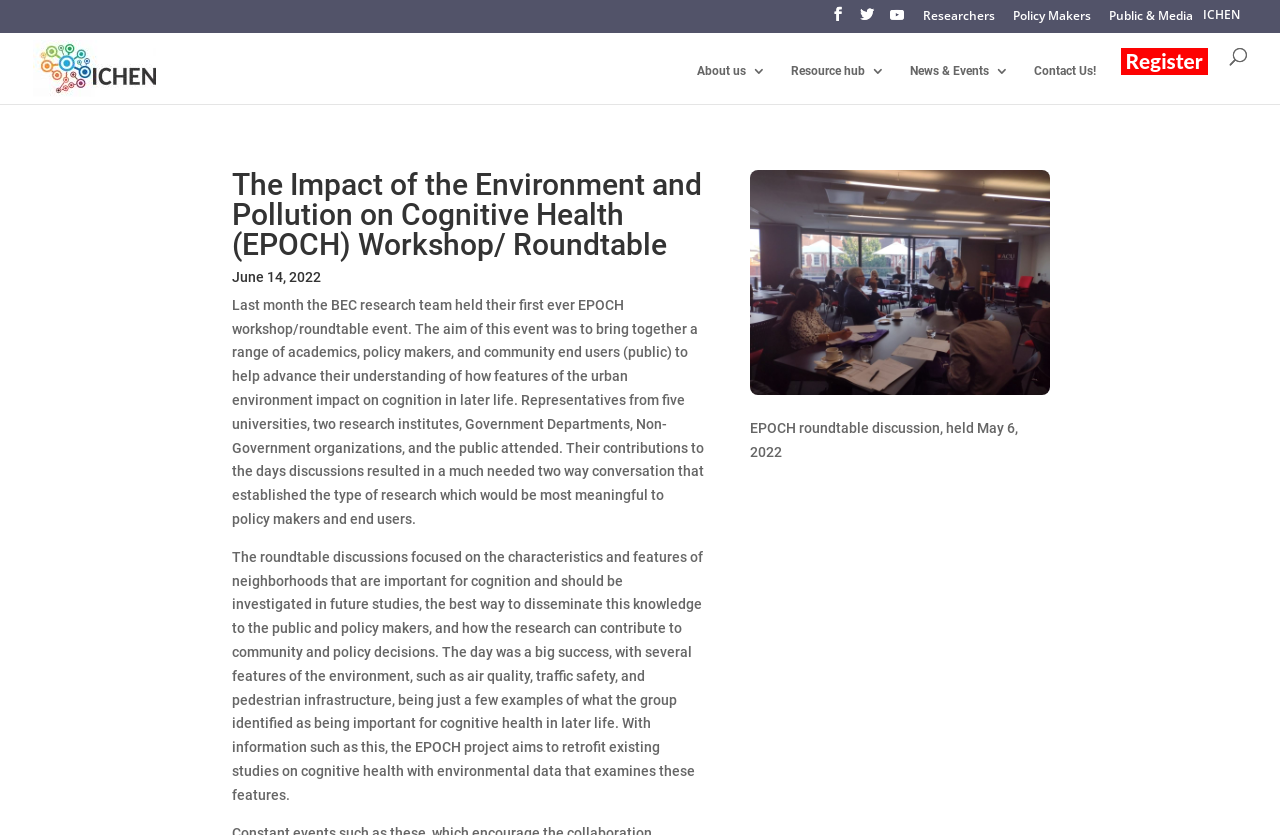Locate the bounding box coordinates of the area where you should click to accomplish the instruction: "Visit YouTube".

[0.695, 0.01, 0.707, 0.039]